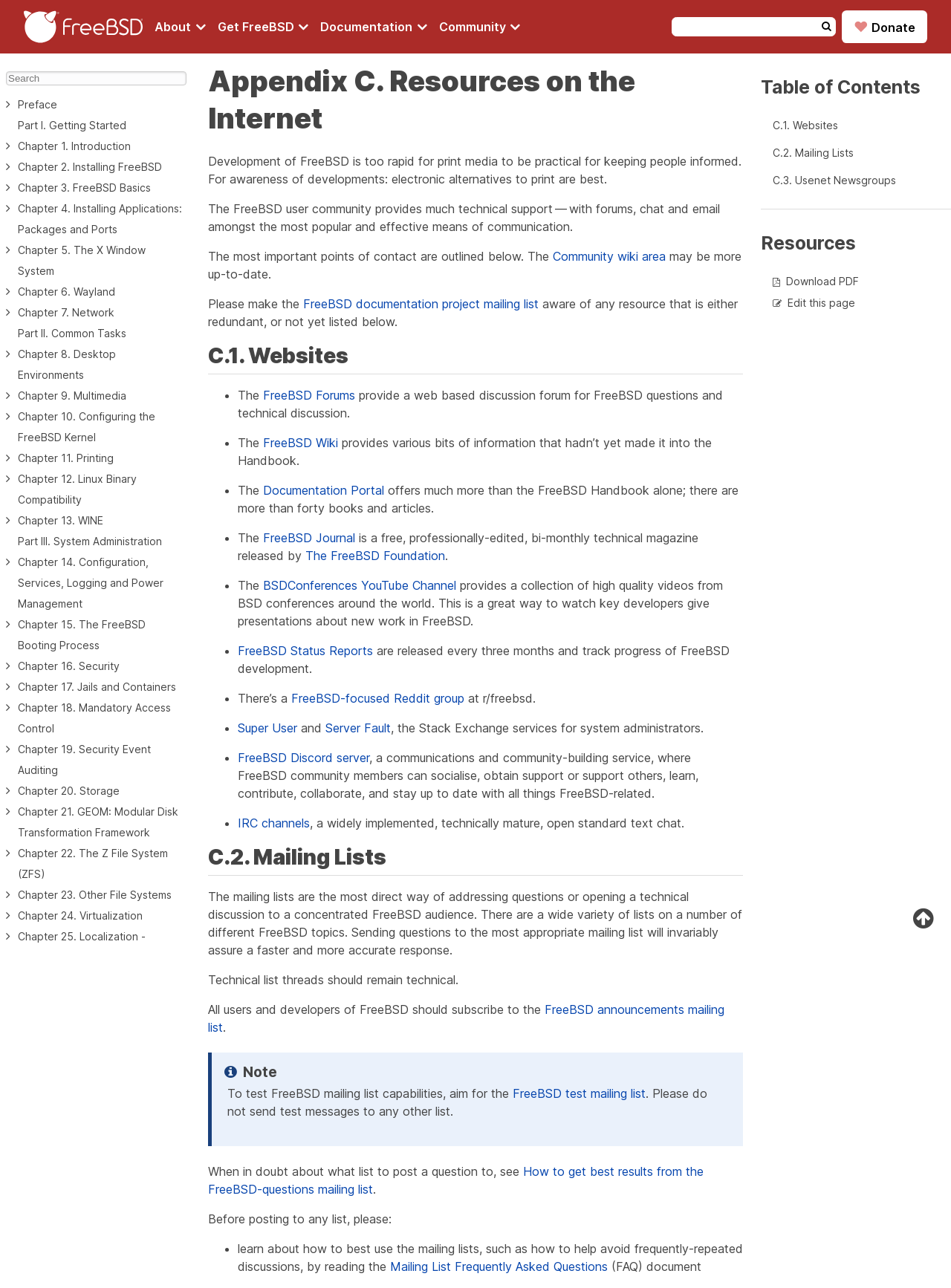Explain in detail what is displayed on the webpage.

This webpage is about additional resources on the internet related to FreeBSD, a free and open-source operating system. At the top, there is a FreeBSD logo, followed by a navigation menu with links to different sections of the FreeBSD documentation portal. Below the navigation menu, there is a search box and a button.

The main content of the page is divided into sections, starting with an introduction that explains the importance of electronic resources for staying informed about FreeBSD developments. The introduction is followed by a section outlining the most important points of contact for the FreeBSD community, including forums, chat, and email.

The next section is titled "Websites" and lists various online resources related to FreeBSD, including the FreeBSD Forums, FreeBSD Wiki, Documentation Portal, and FreeBSD Journal. Each resource is described briefly, and there are links to access them.

The webpage has a simple and organized layout, with clear headings and concise text. There are no images other than the FreeBSD logo at the top. The overall design is functional and easy to navigate, making it easy for users to find the resources they need.